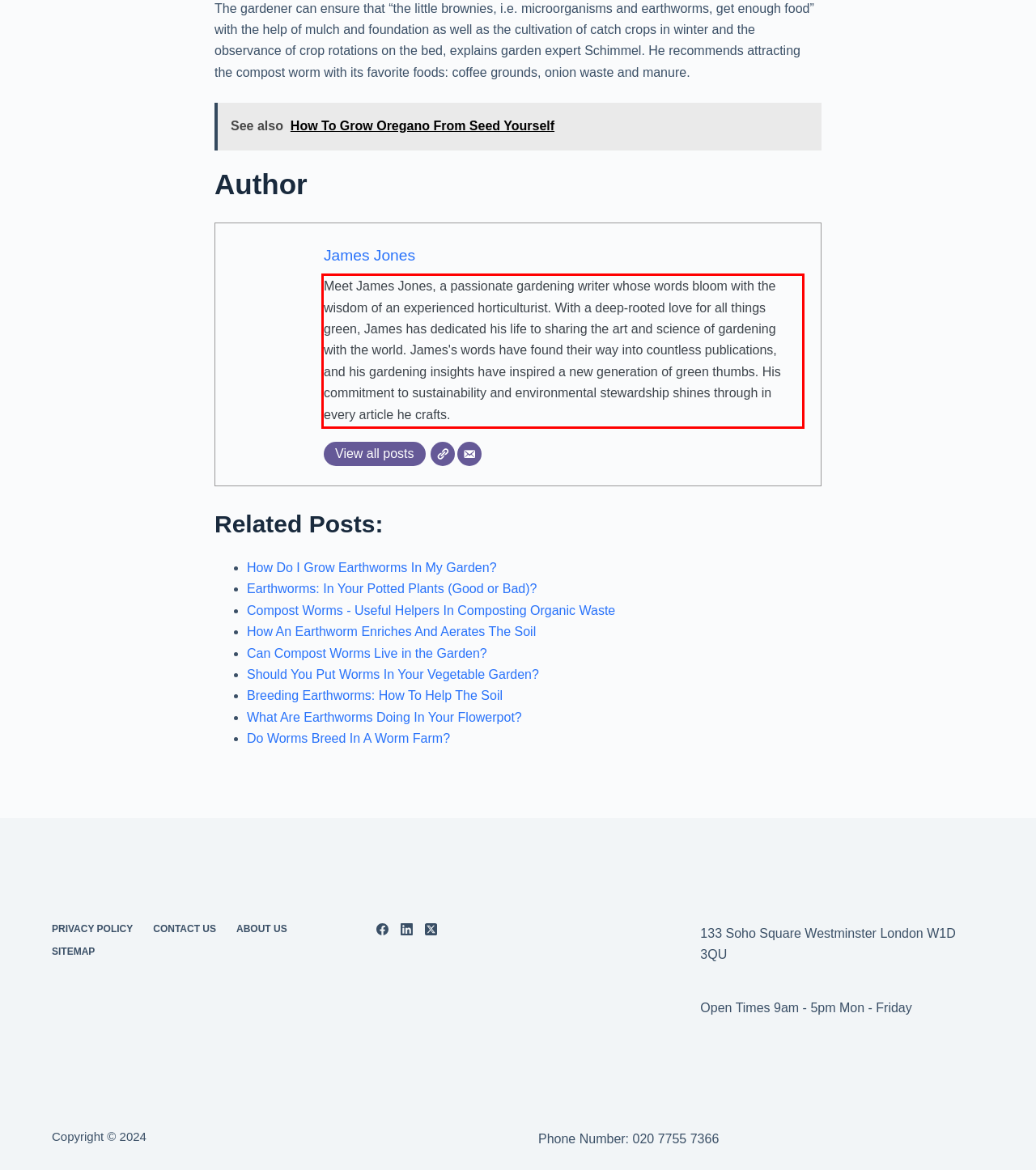Analyze the red bounding box in the provided webpage screenshot and generate the text content contained within.

Meet James Jones, a passionate gardening writer whose words bloom with the wisdom of an experienced horticulturist. With a deep-rooted love for all things green, James has dedicated his life to sharing the art and science of gardening with the world. James's words have found their way into countless publications, and his gardening insights have inspired a new generation of green thumbs. His commitment to sustainability and environmental stewardship shines through in every article he crafts.